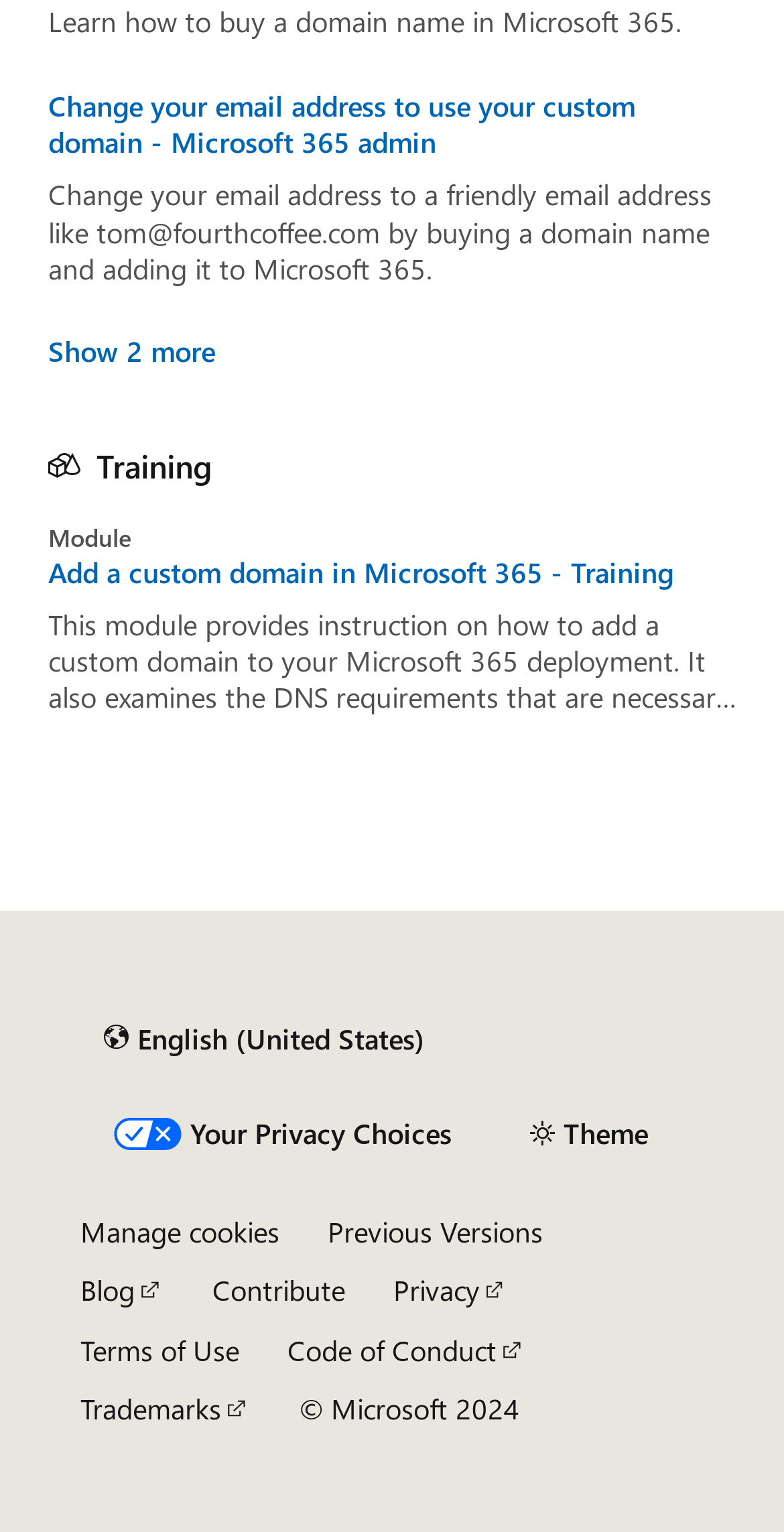What is the copyright year?
Using the information from the image, give a concise answer in one word or a short phrase.

2024